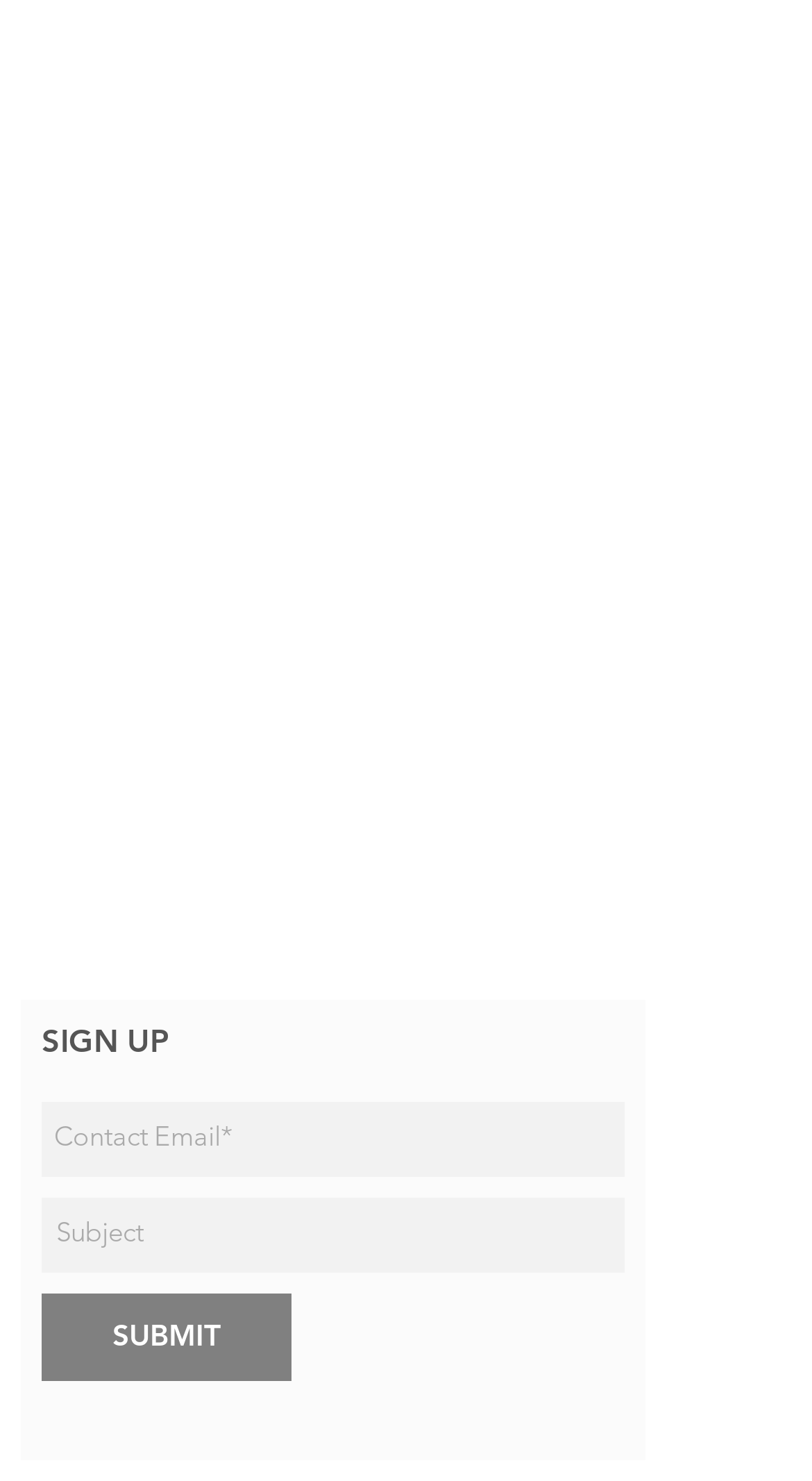What is unique about Michael's sculptures?
Based on the screenshot, provide your answer in one word or phrase.

They are joyful